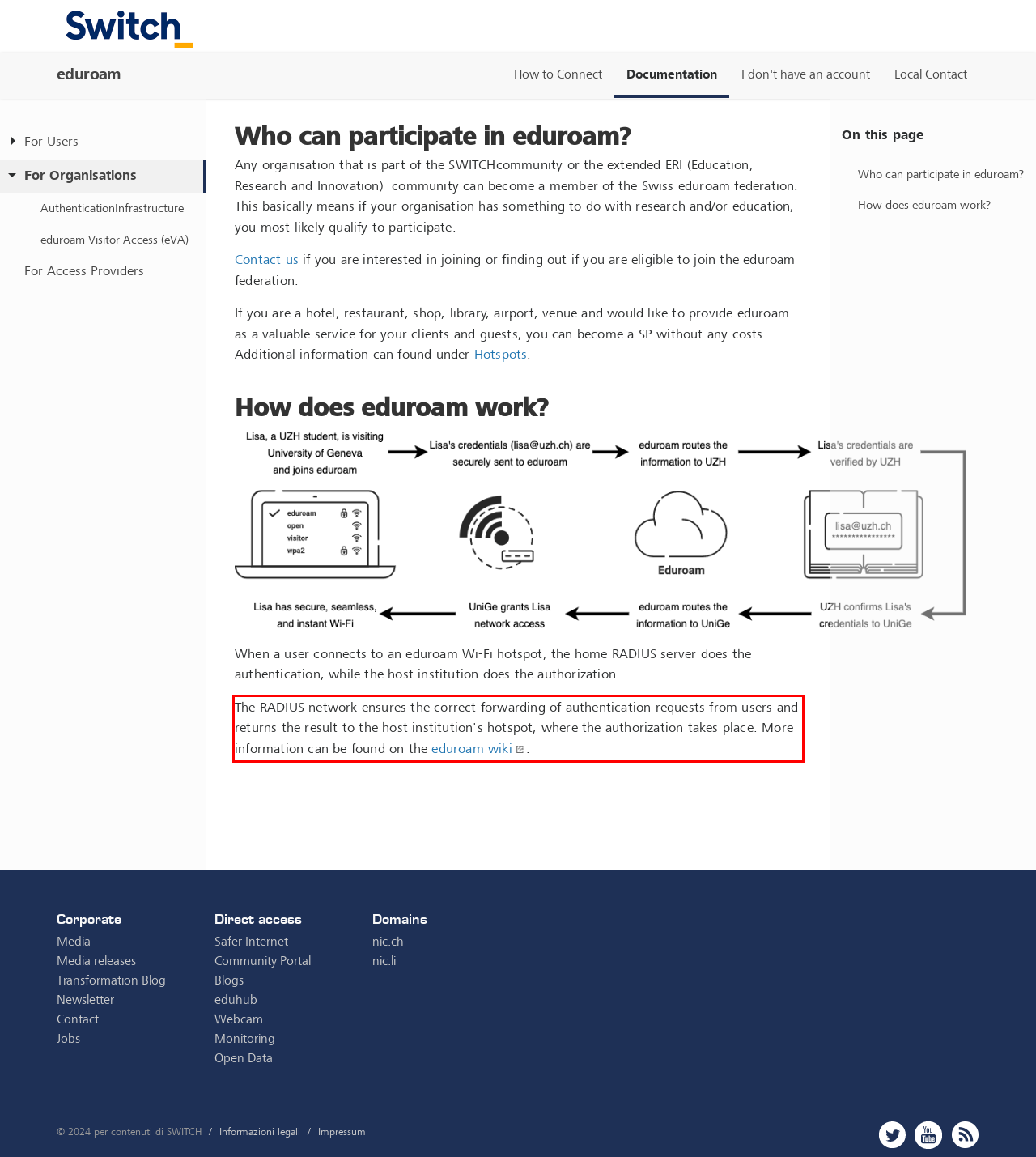Please look at the screenshot provided and find the red bounding box. Extract the text content contained within this bounding box.

The RADIUS network ensures the correct forwarding of authentication requests from users and returns the result to the host institution's hotspot, where the authorization takes place. More information can be found on the eduroam wiki.